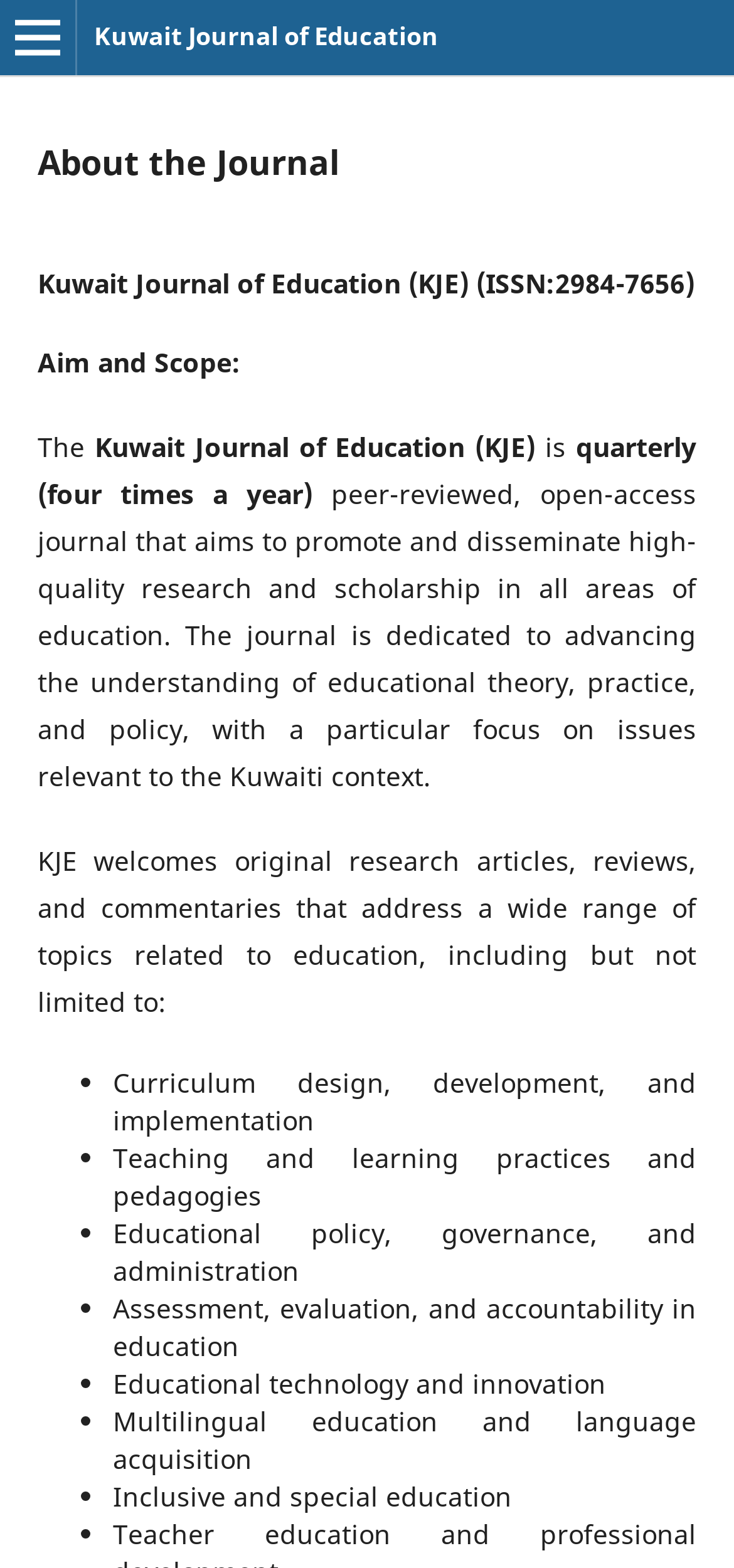Provide the bounding box coordinates of the UI element this sentence describes: "Kuwait Journal of Education".

[0.128, 0.0, 0.597, 0.046]